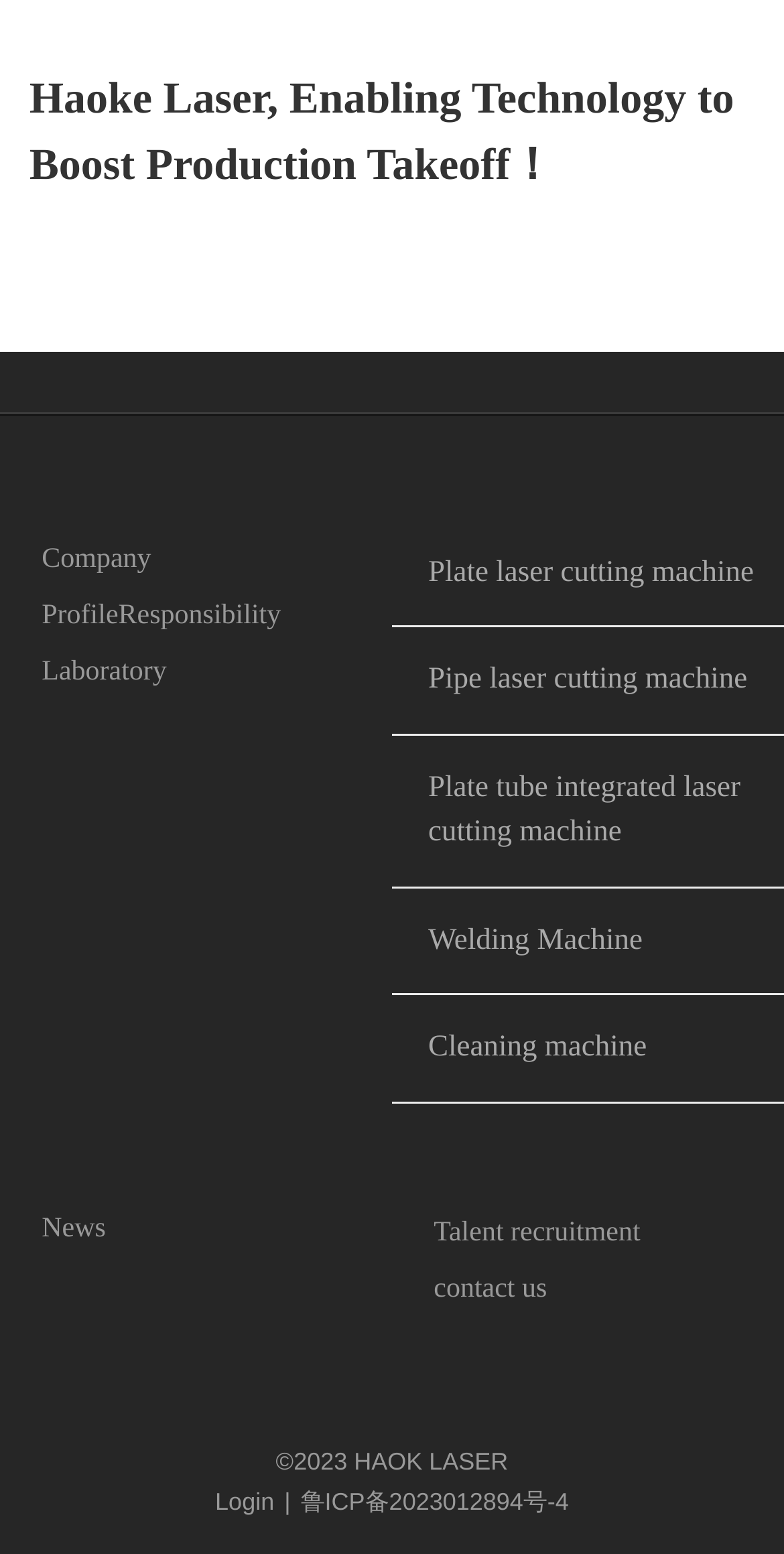Please identify the bounding box coordinates of the element on the webpage that should be clicked to follow this instruction: "Read NEWS". The bounding box coordinates should be given as four float numbers between 0 and 1, formatted as [left, top, right, bottom].

[0.053, 0.73, 0.159, 0.749]